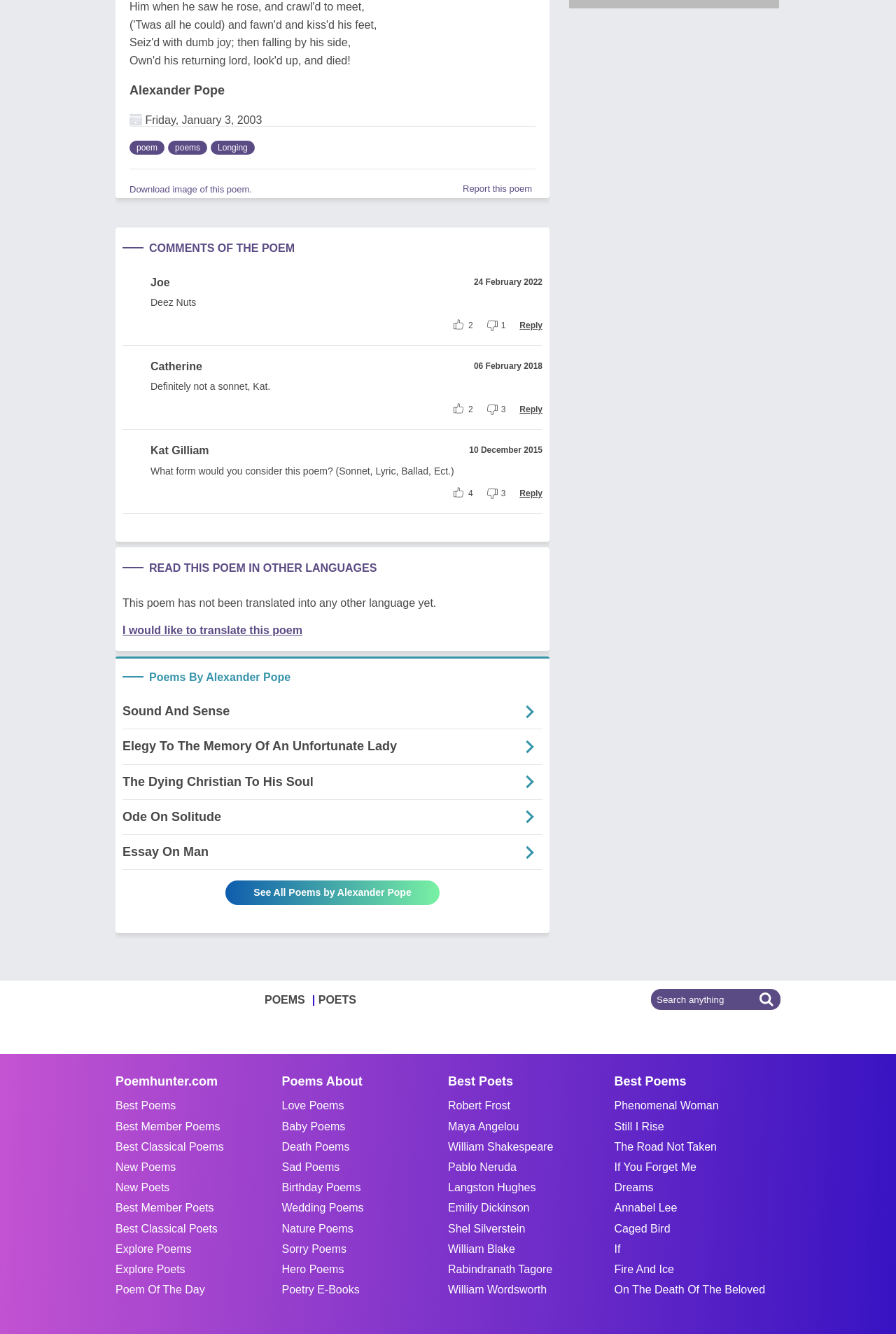Please answer the following question using a single word or phrase: 
What is the date of the first comment?

24 February 2022